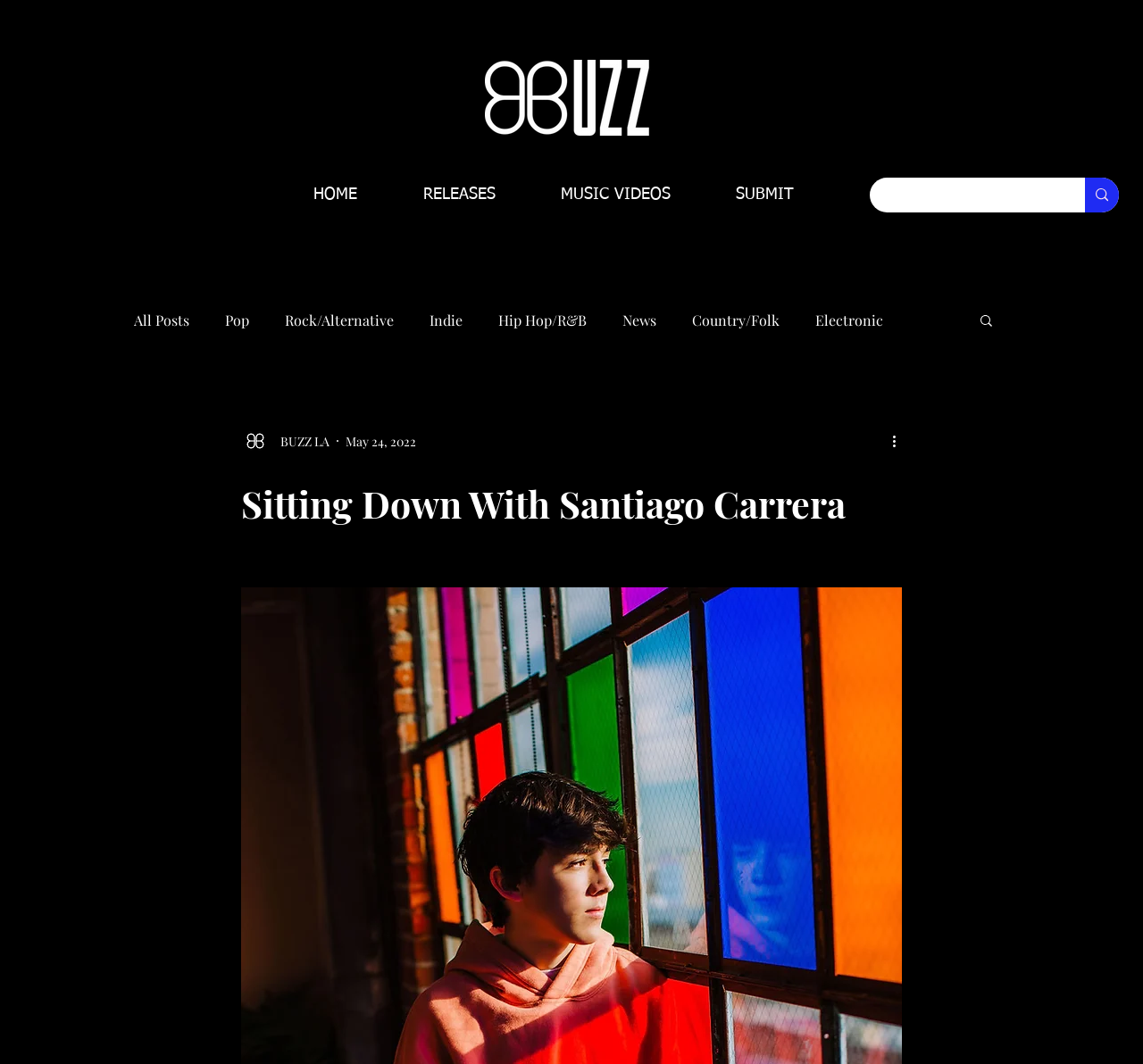What is the logo of the website?
Answer the question with a detailed and thorough explanation.

The logo of the website is located at the top left corner of the webpage, and it is a white logo with the text 'BUZZ' written in a bold font.